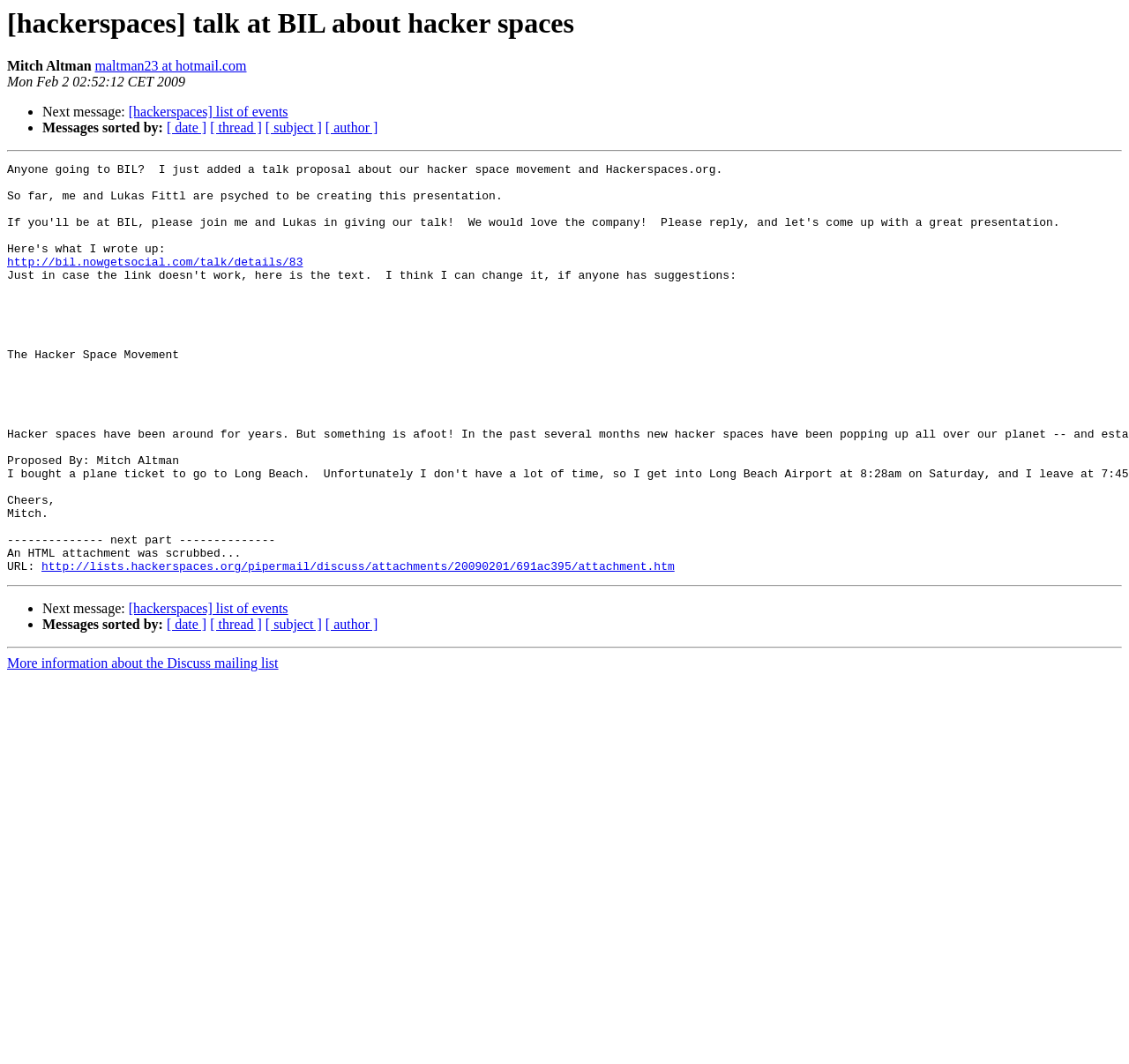Detail the webpage's structure and highlights in your description.

This webpage appears to be a discussion forum or mailing list archive, specifically a talk about hackerspaces at BIL. At the top, there is a heading with the title of the talk, followed by the name "Mitch Altman" and his email address "maltman23 at hotmail.com". Below this, there is a timestamp "Mon Feb 2 02:52:12 CET 2009".

The main content of the page is divided into sections, separated by horizontal lines. Each section contains a list of links and text, with list markers (•) preceding each item. The first section has links to "Next message" and "[hackerspaces] list of events", as well as options to sort messages by date, thread, subject, or author.

Below this, there is a link to a talk details page and another link to an attachment. The attachment link is followed by a newline character.

The next section is similar to the first, with the same links and sorting options. This pattern is repeated again, with each section separated by a horizontal line.

At the bottom of the page, there is a link to more information about the Discuss mailing list. Overall, the page has a simple and organized layout, with a focus on providing links and information related to the hackerspaces talk.